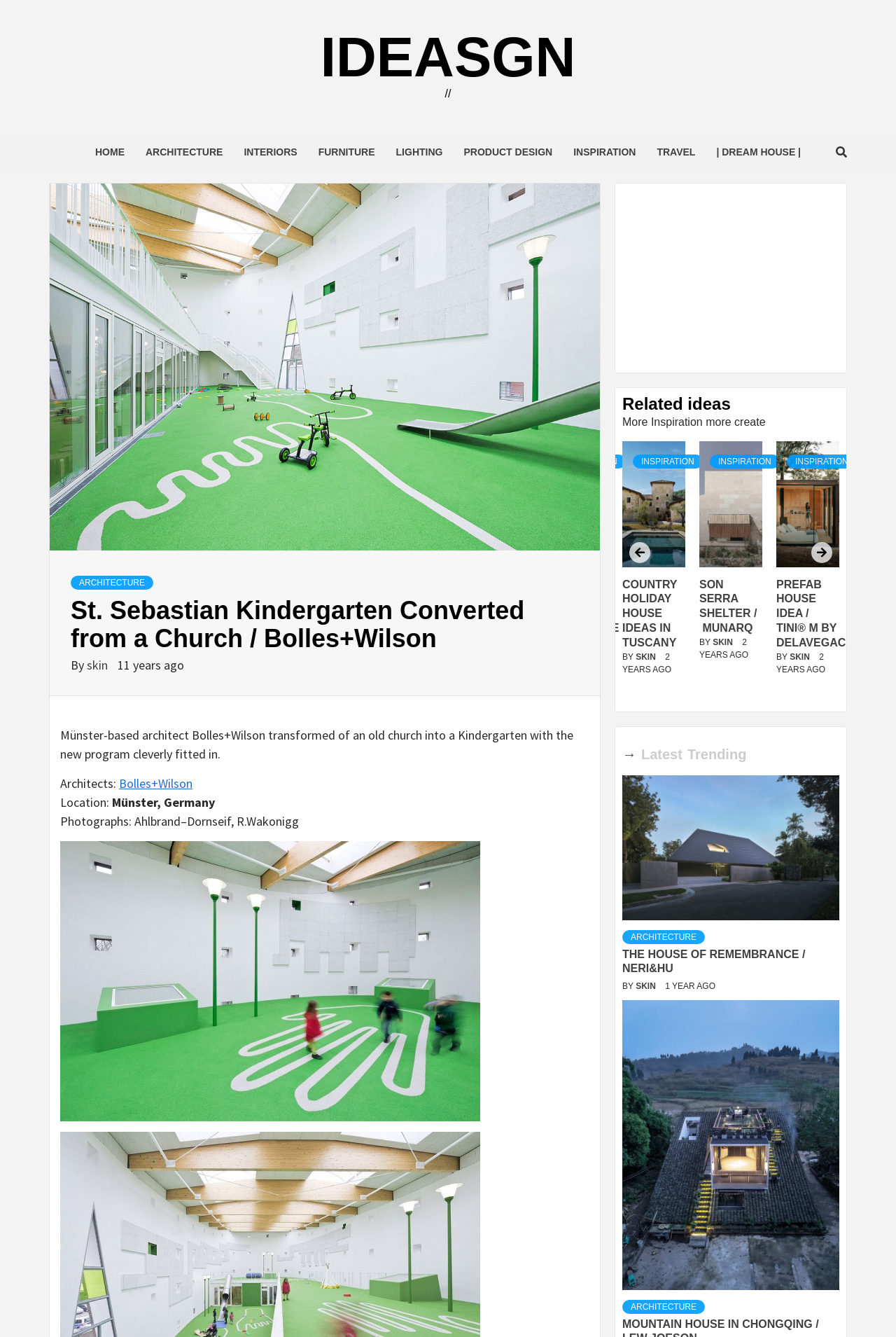Locate the bounding box coordinates of the segment that needs to be clicked to meet this instruction: "Read the 'Related ideas' section".

[0.695, 0.296, 0.937, 0.309]